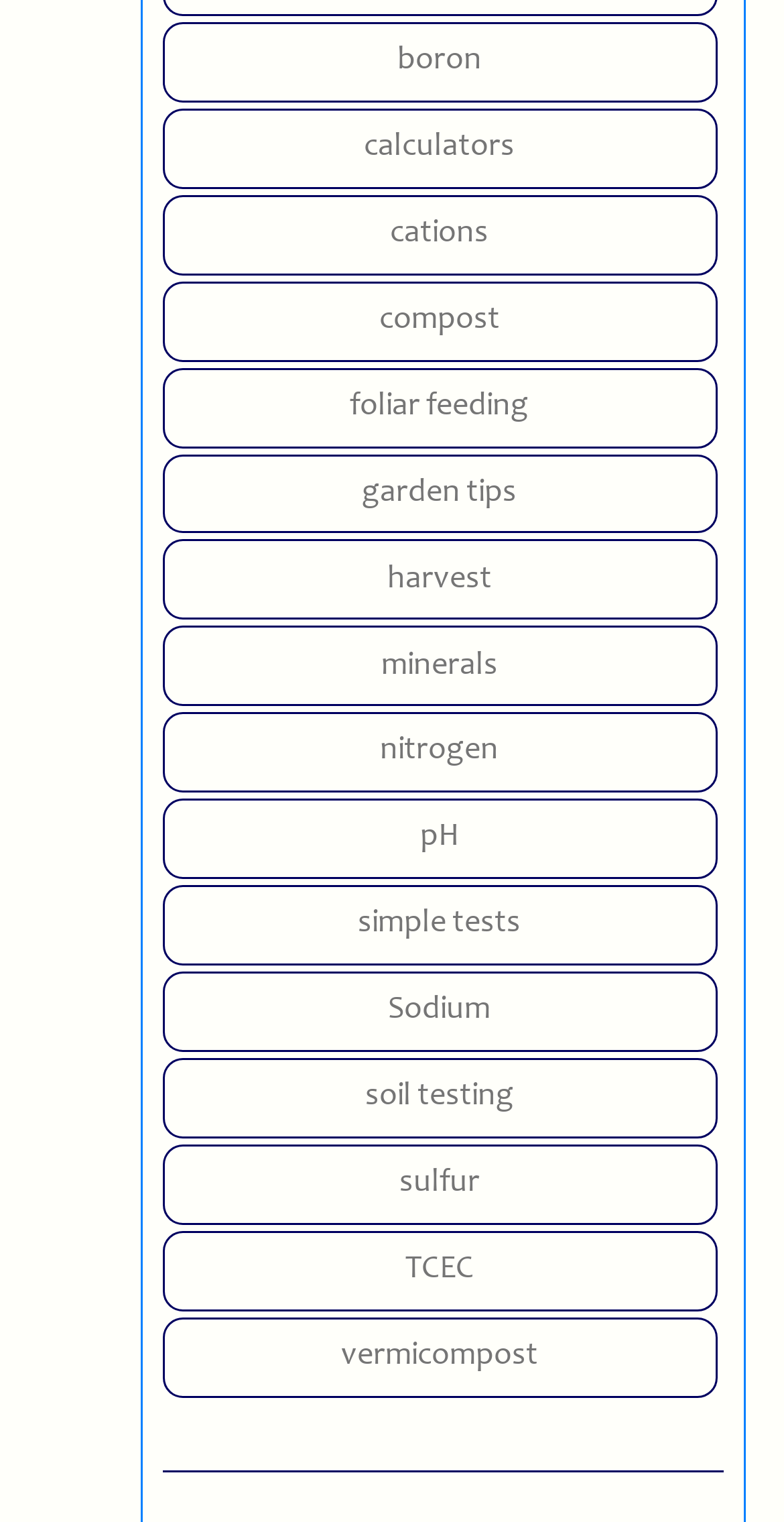Please study the image and answer the question comprehensively:
How many links are there on the webpage?

There are 15 links on the webpage, which are 'boron', 'calculators', 'cations', 'compost', 'foliar feeding', 'garden tips', 'harvest', 'minerals', 'nitrogen', 'pH', 'simple tests', 'Sodium', 'soil testing', 'sulfur', and 'TCEC' and 'vermicompost'.